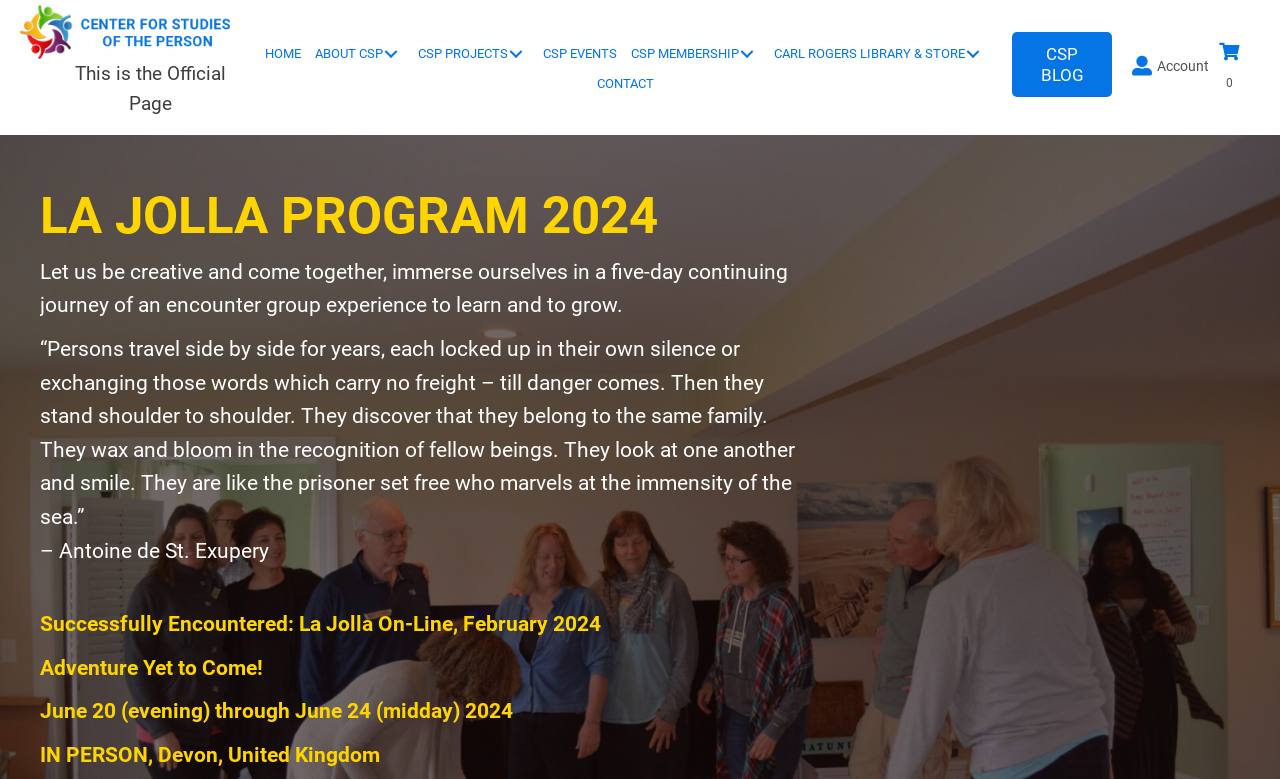Could you specify the bounding box coordinates for the clickable section to complete the following instruction: "Access the Account link"?

[0.904, 0.074, 0.945, 0.095]